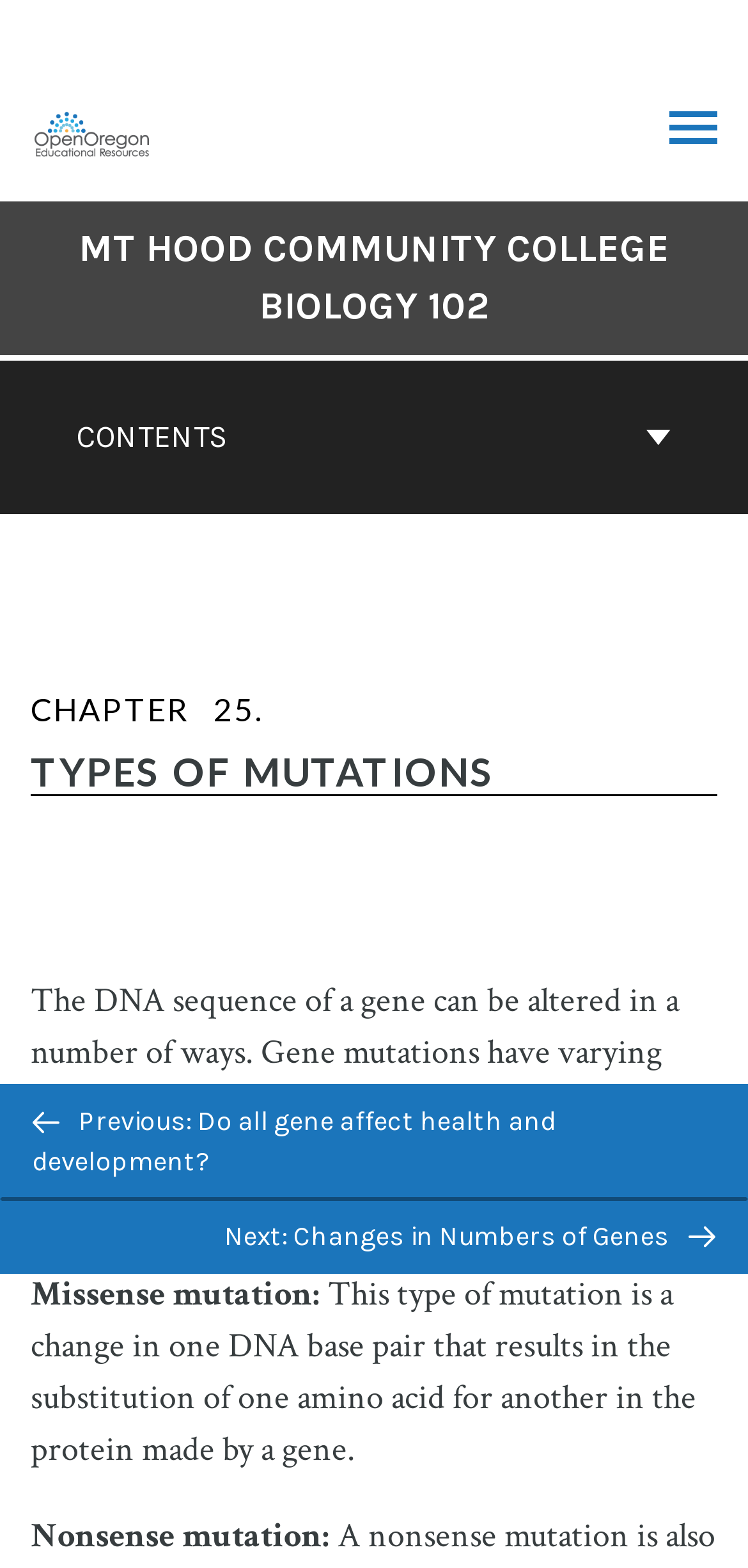What is the purpose of the 'BACK TO TOP' button?
Deliver a detailed and extensive answer to the question.

I inferred the purpose of the 'BACK TO TOP' button by its name and location on the webpage. It is likely that clicking on this button will take the user back to the top of the current page.